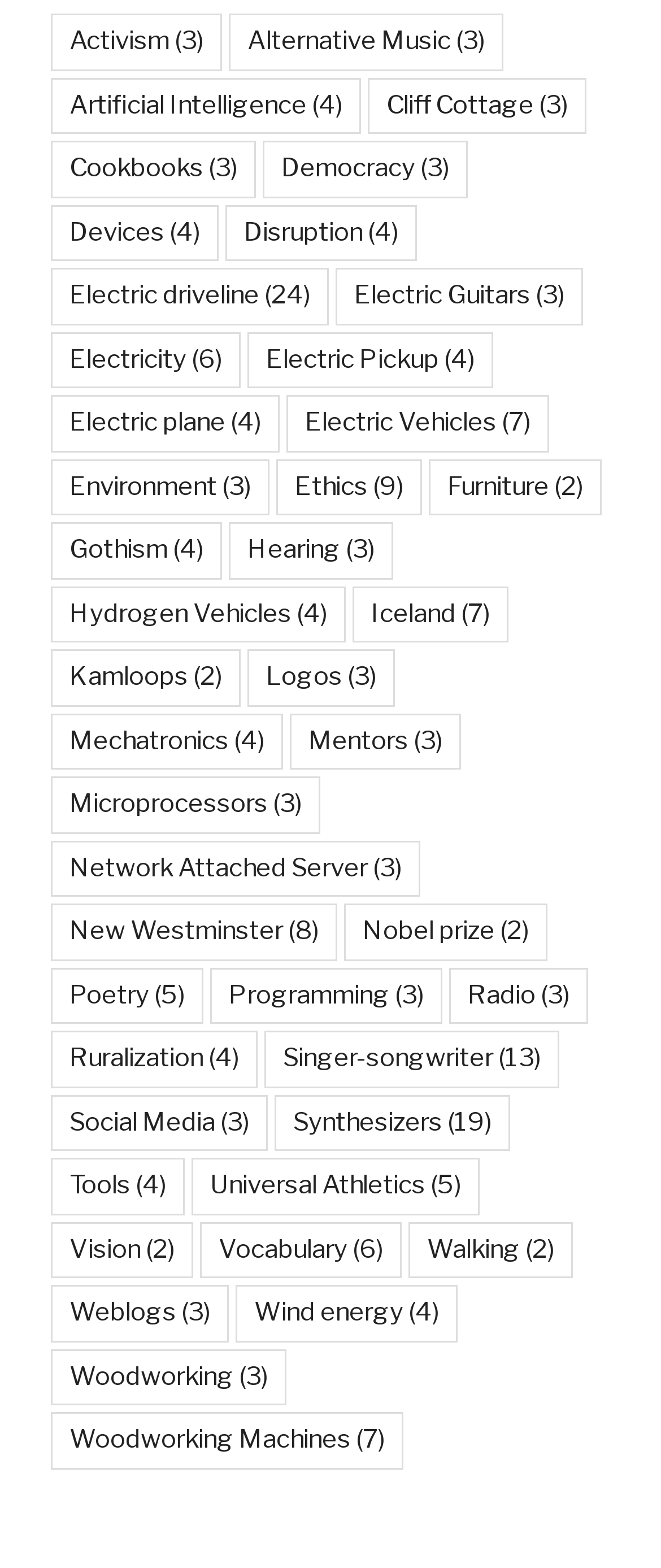What is the topic that is located at the top-left corner of the webpage?
Kindly give a detailed and elaborate answer to the question.

I looked at the bounding box coordinates of the link elements and found that the link element with the text 'Activism' has the smallest y1 coordinate, which means it is located at the top-left corner of the webpage.